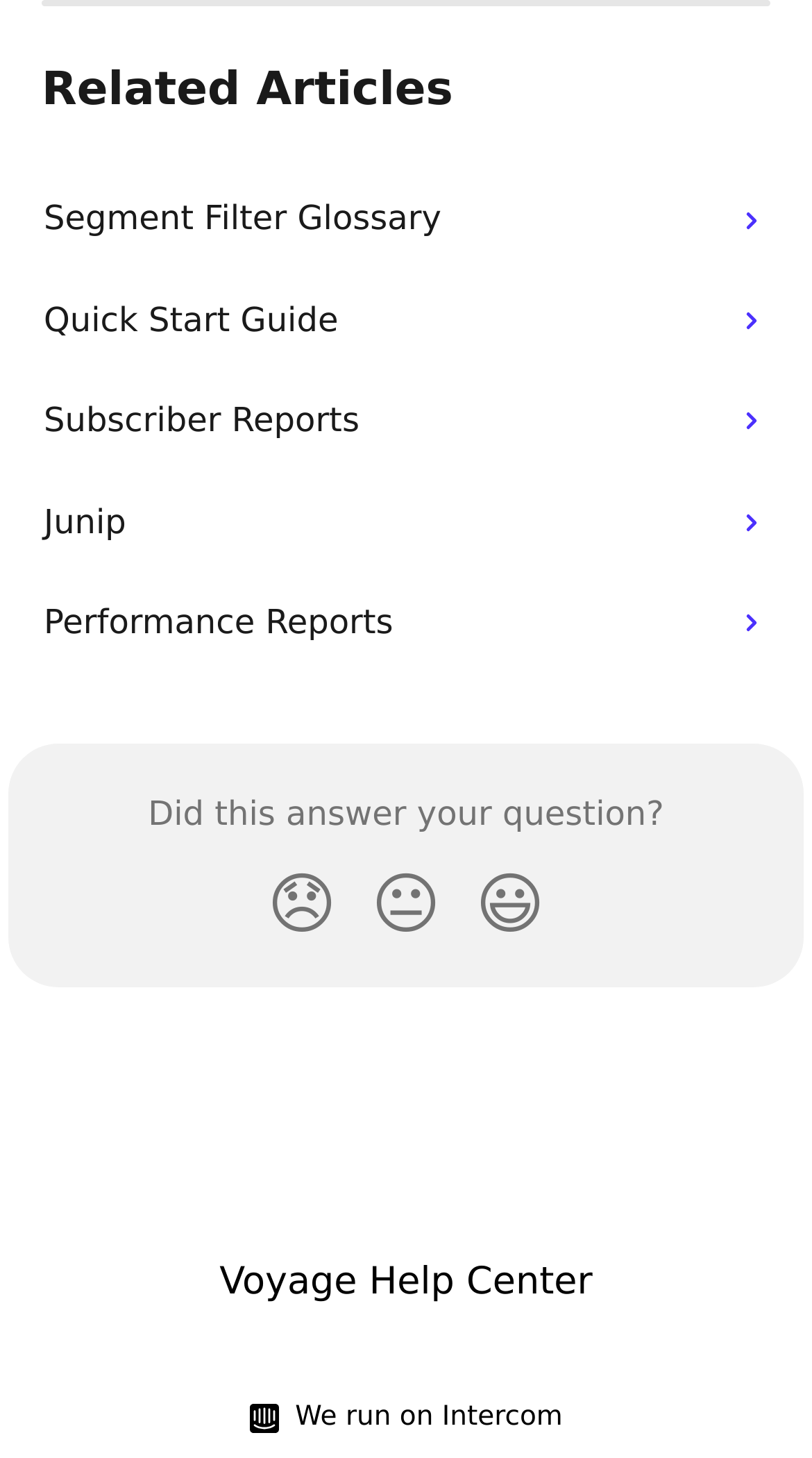Provide a brief response to the question below using a single word or phrase: 
What is the text above the reaction buttons?

Did this answer your question?